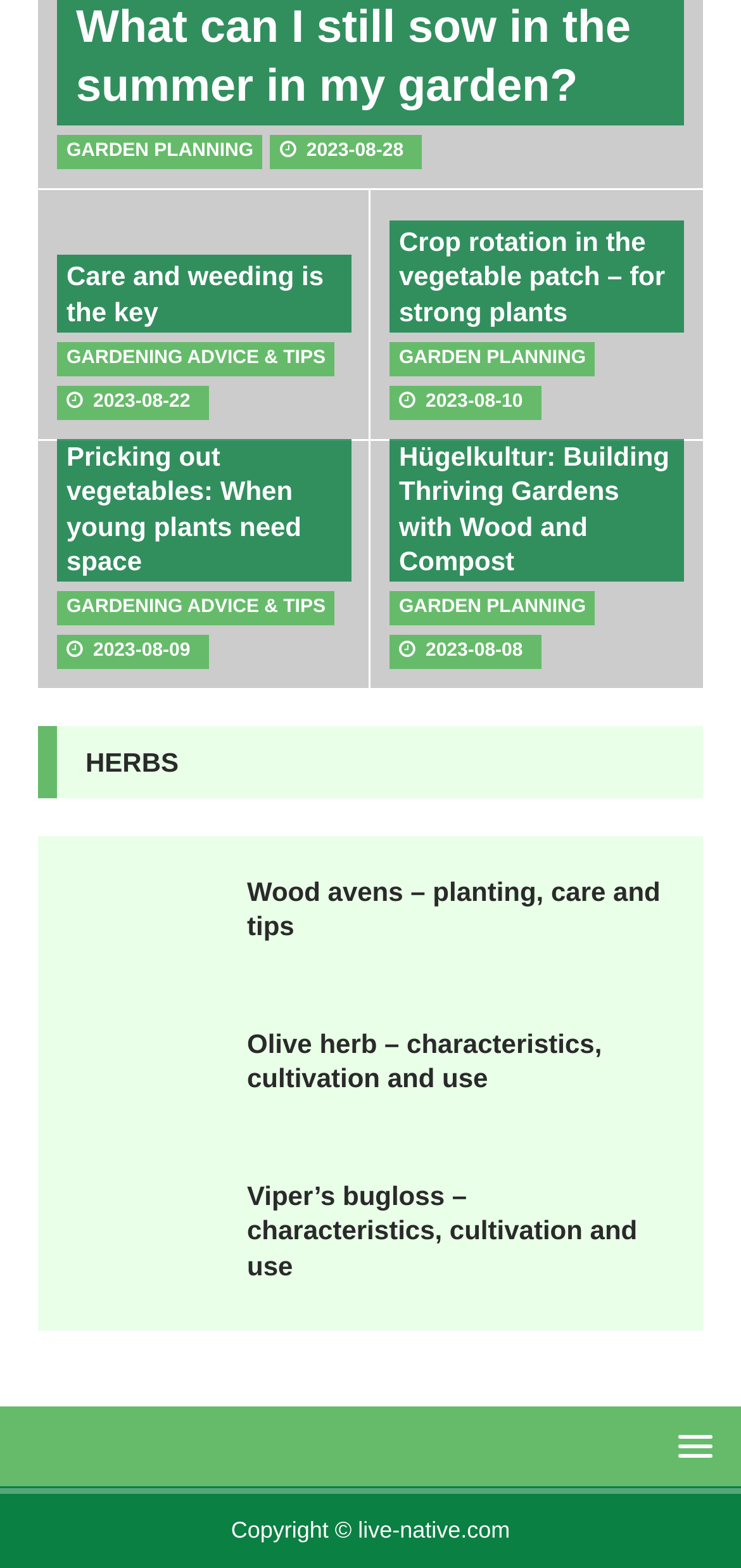Given the description MENU, predict the bounding box coordinates of the UI element. Ensure the coordinates are in the format (top-left x, top-left y, bottom-right x, bottom-right y) and all values are between 0 and 1.

[0.872, 0.903, 0.987, 0.941]